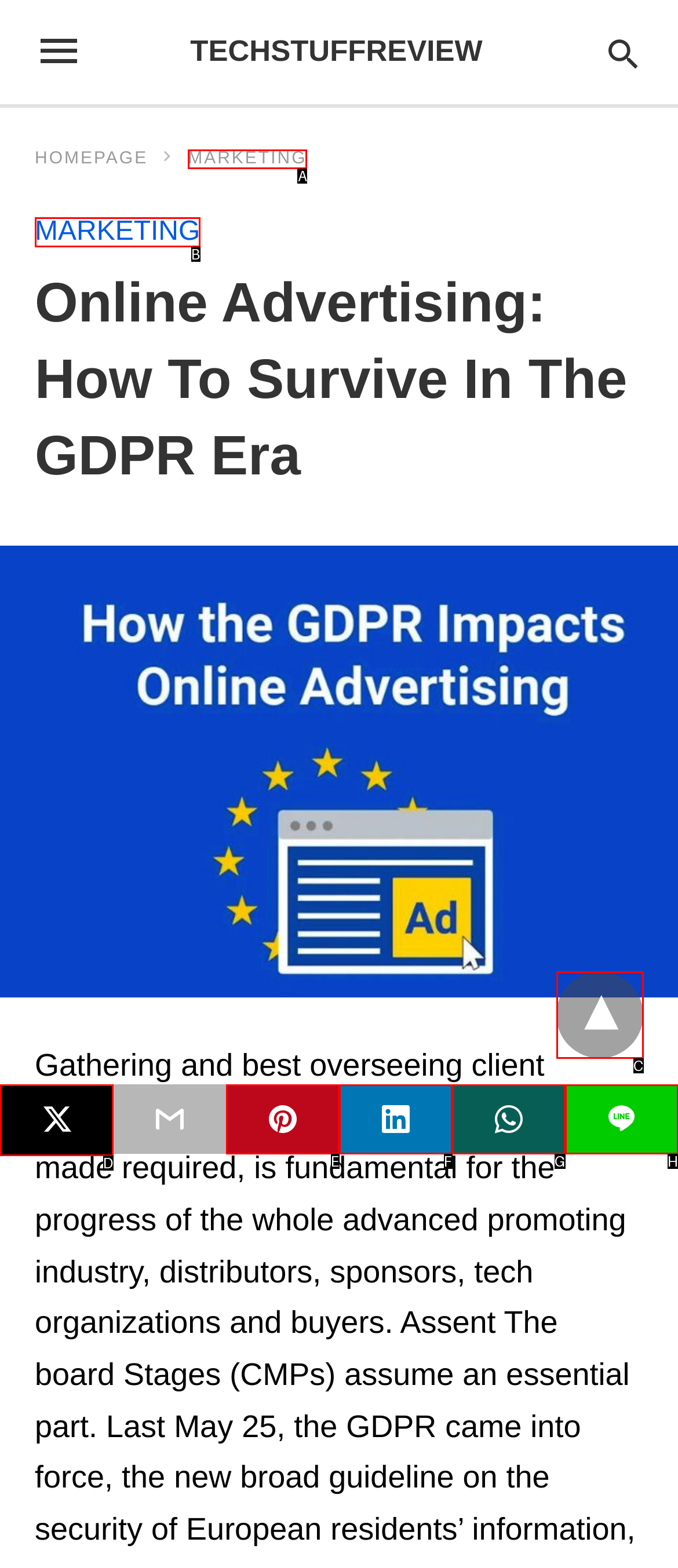Identify the HTML element that matches the description: title="pinterest share"
Respond with the letter of the correct option.

E